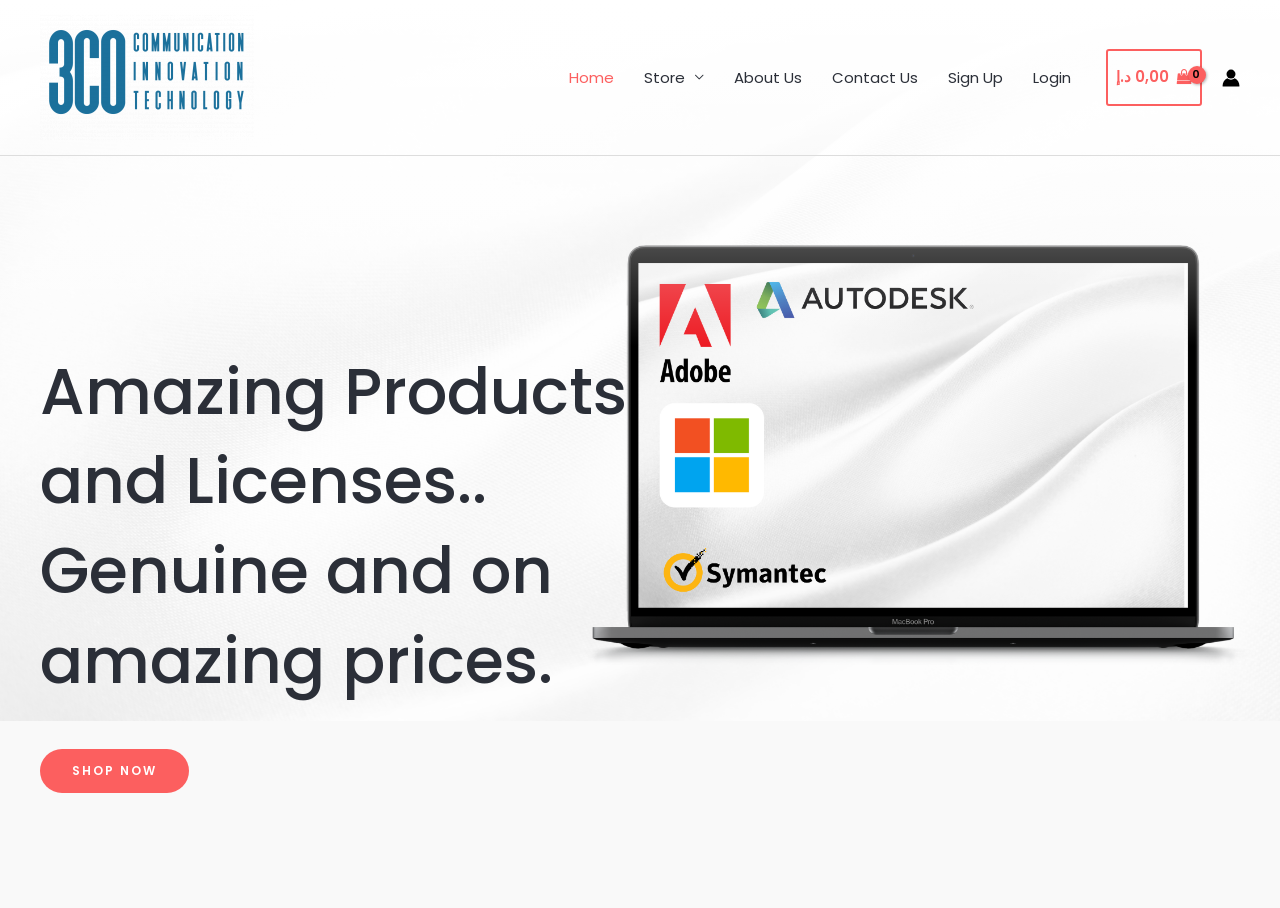Locate the bounding box coordinates of the element I should click to achieve the following instruction: "shop now".

[0.031, 0.825, 0.148, 0.874]